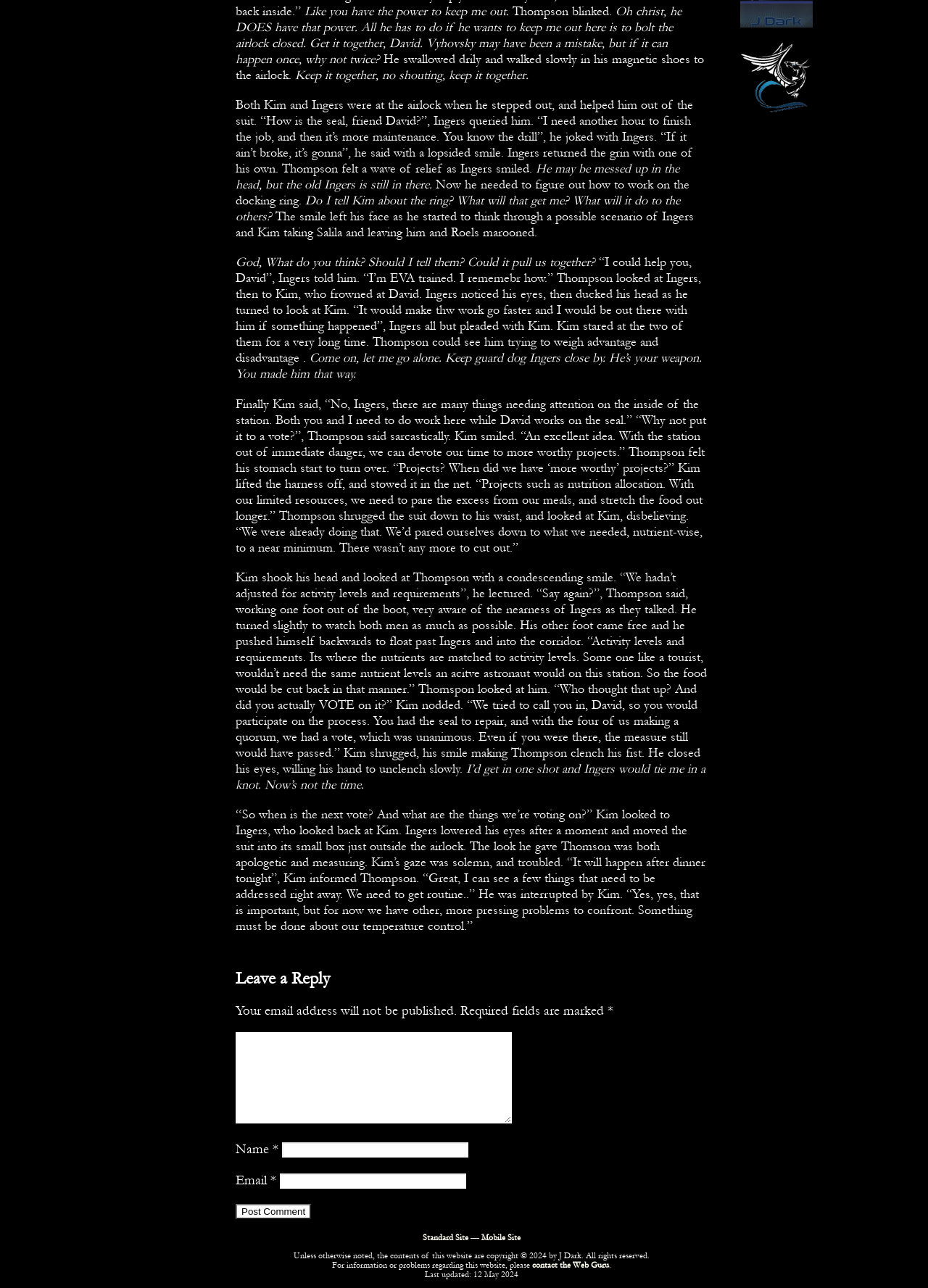Using the provided element description, identify the bounding box coordinates as (top-left x, top-left y, bottom-right x, bottom-right y). Ensure all values are between 0 and 1. Description: alt="Water Dragon Publishing"

[0.798, 0.033, 0.993, 0.089]